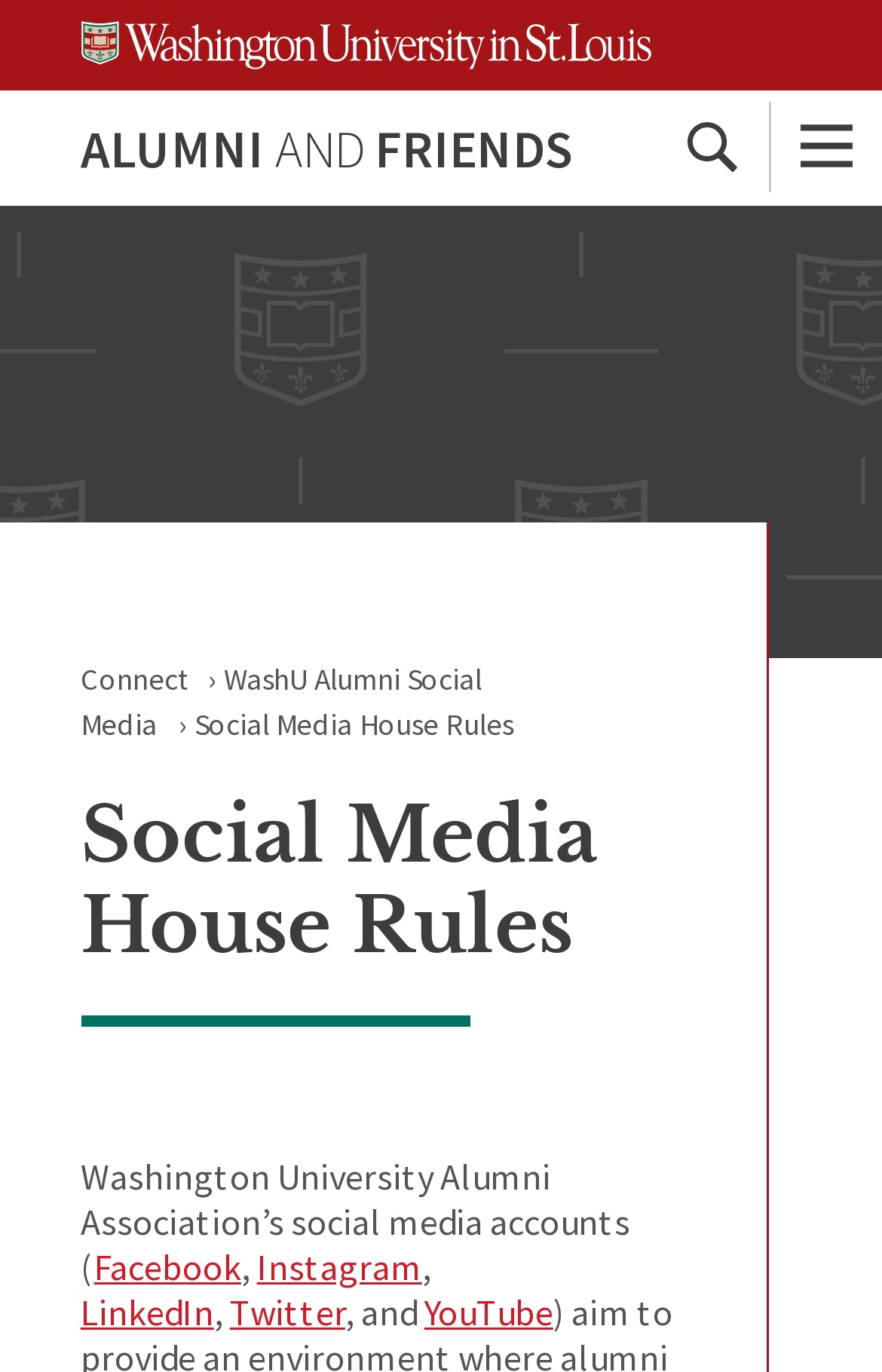What is the purpose of the social media accounts?
Using the picture, provide a one-word or short phrase answer.

Make fun and meaningful connections